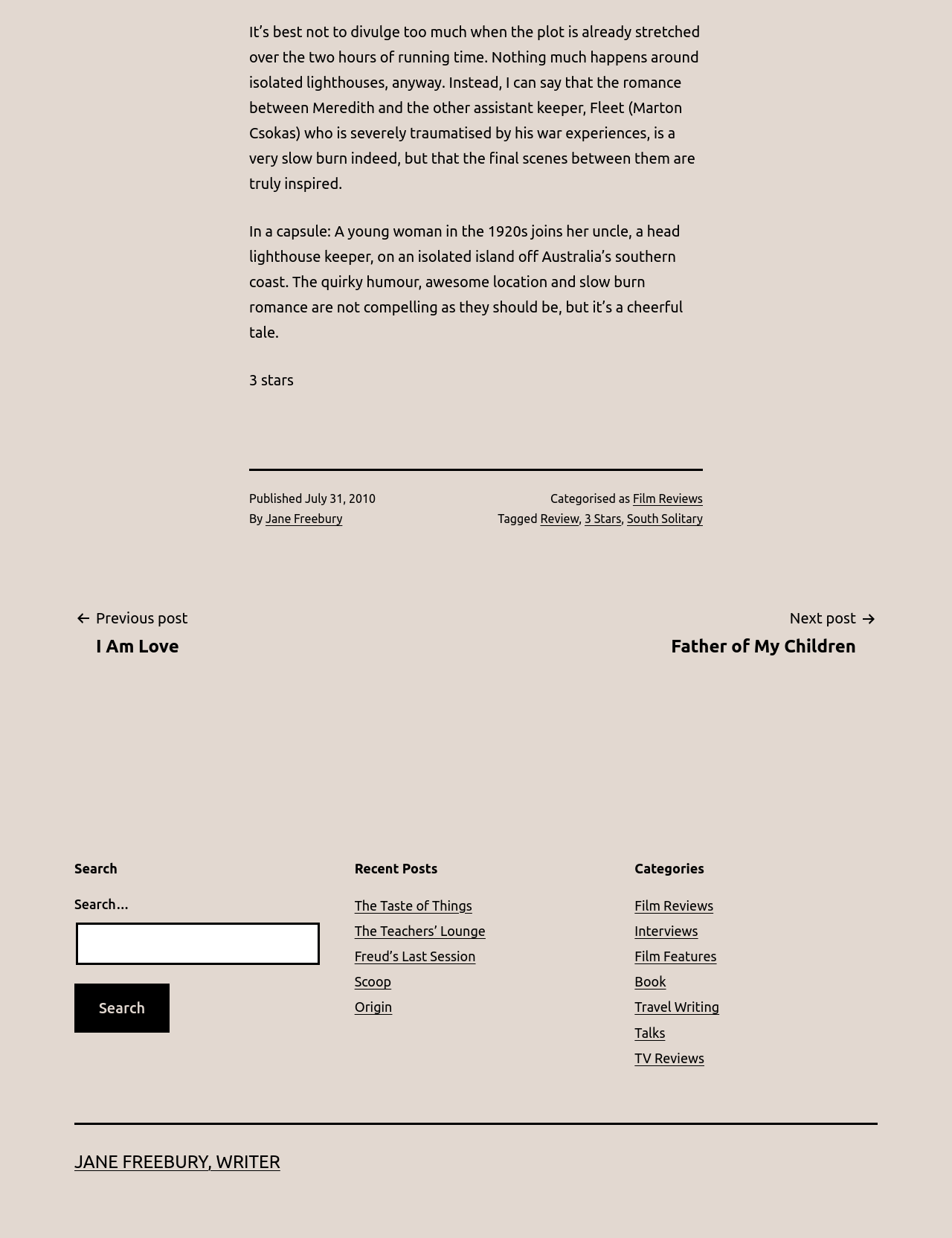What is the genre of the movie?
Provide a thorough and detailed answer to the question.

The genre of the movie can be inferred from the category 'Film Reviews' which is mentioned in the footer section of the webpage, where it says 'Categorised as Film Reviews'.